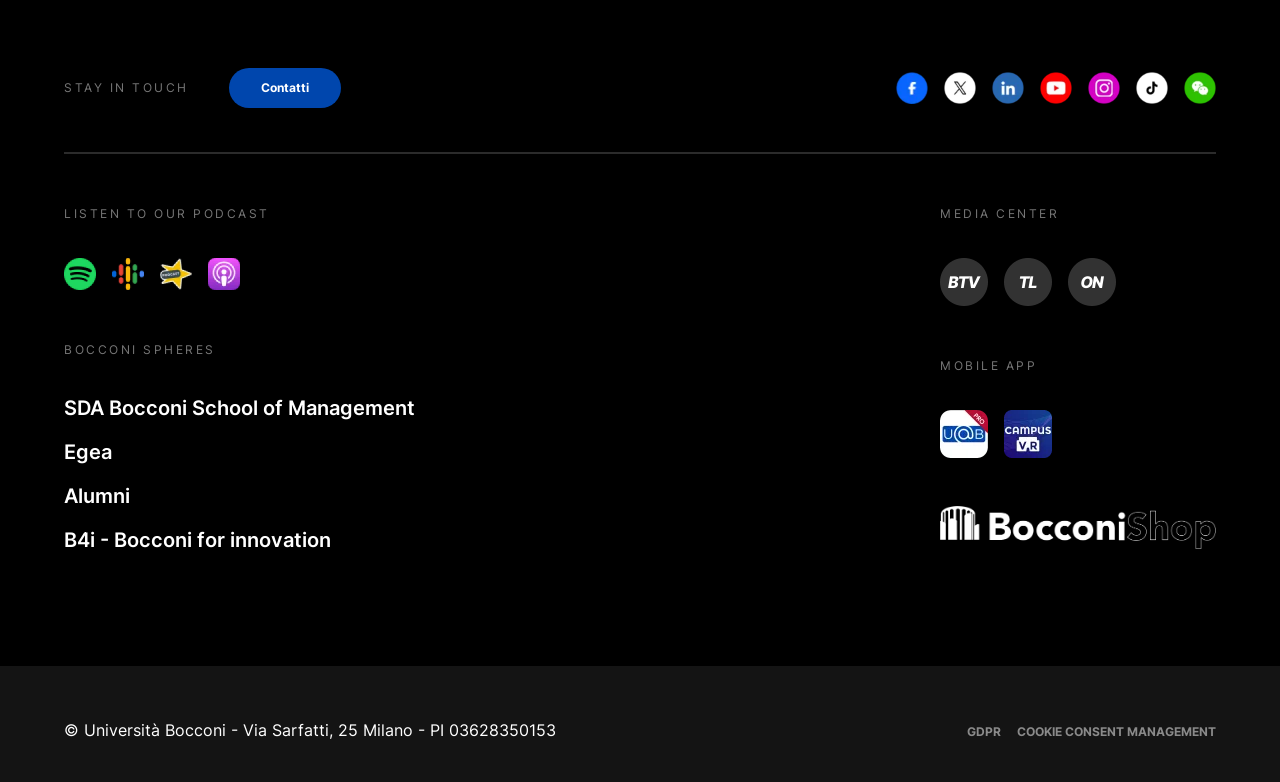Given the description "Twitter", provide the bounding box coordinates of the corresponding UI element.

[0.738, 0.092, 0.762, 0.133]